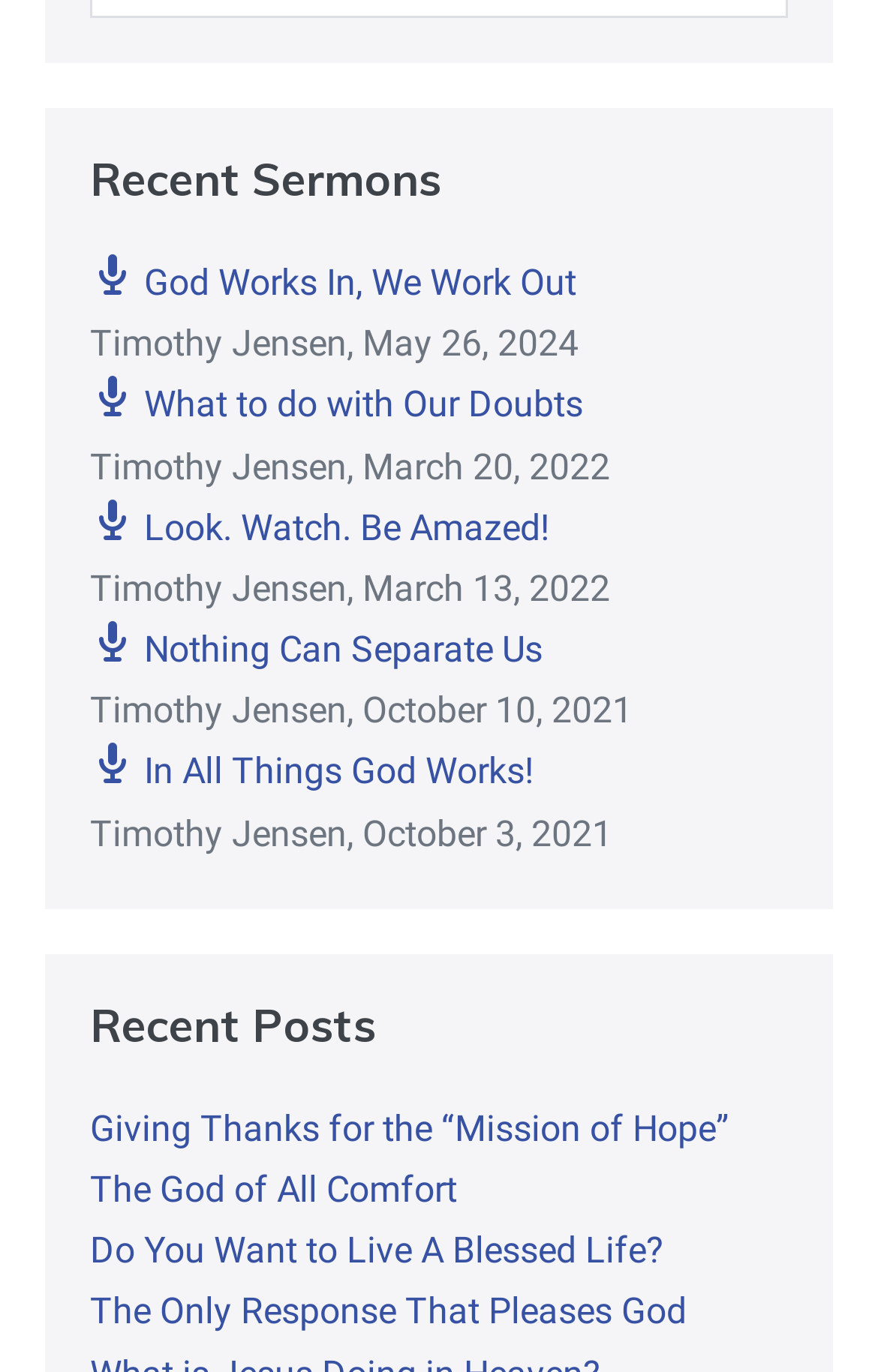Based on the element description: "Refund & Shipping Policy", identify the bounding box coordinates for this UI element. The coordinates must be four float numbers between 0 and 1, listed as [left, top, right, bottom].

None